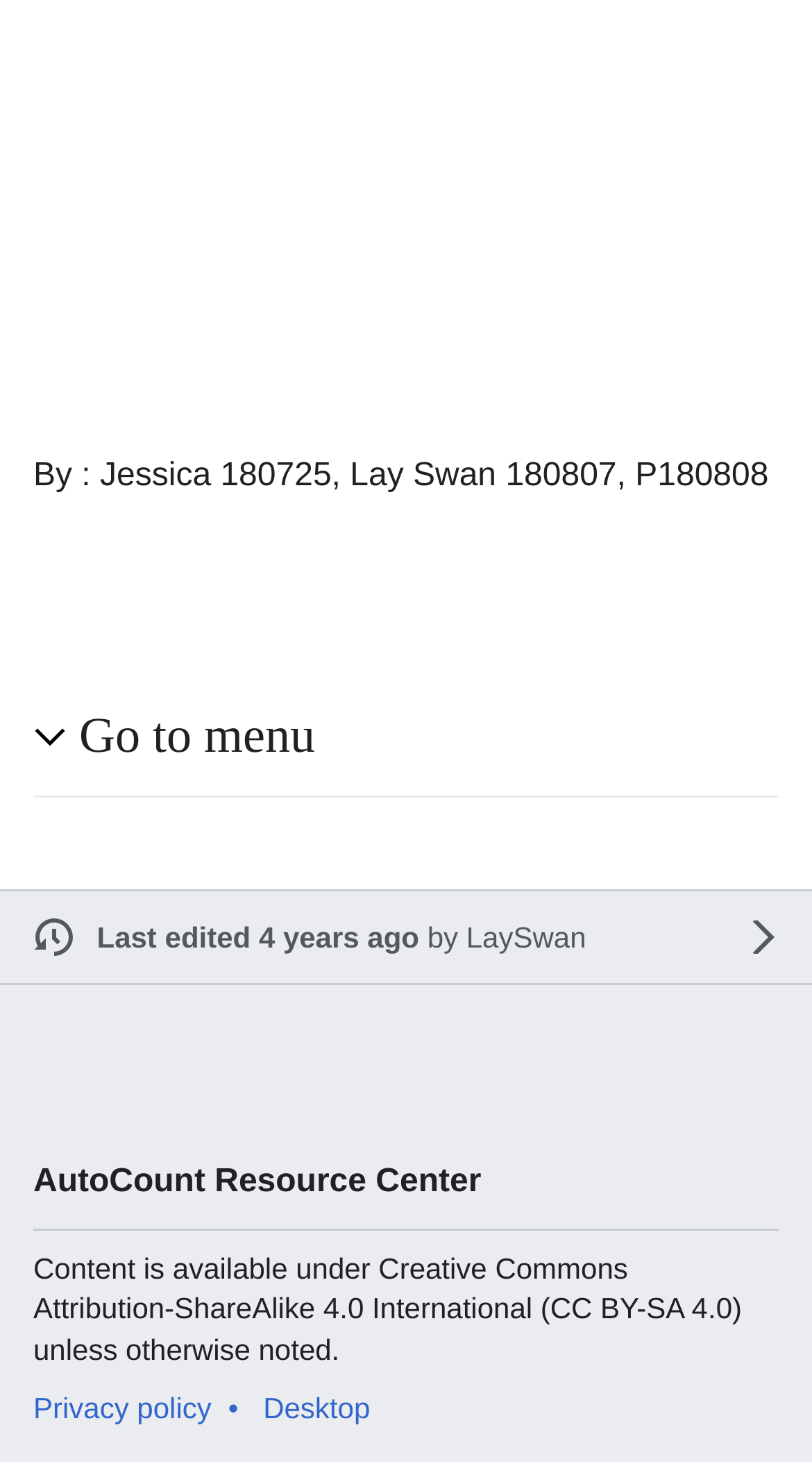Analyze the image and provide a detailed answer to the question: What is the name of the resource center?

The name of the resource center is mentioned in the StaticText element with the text 'AutoCount Resource Center'.